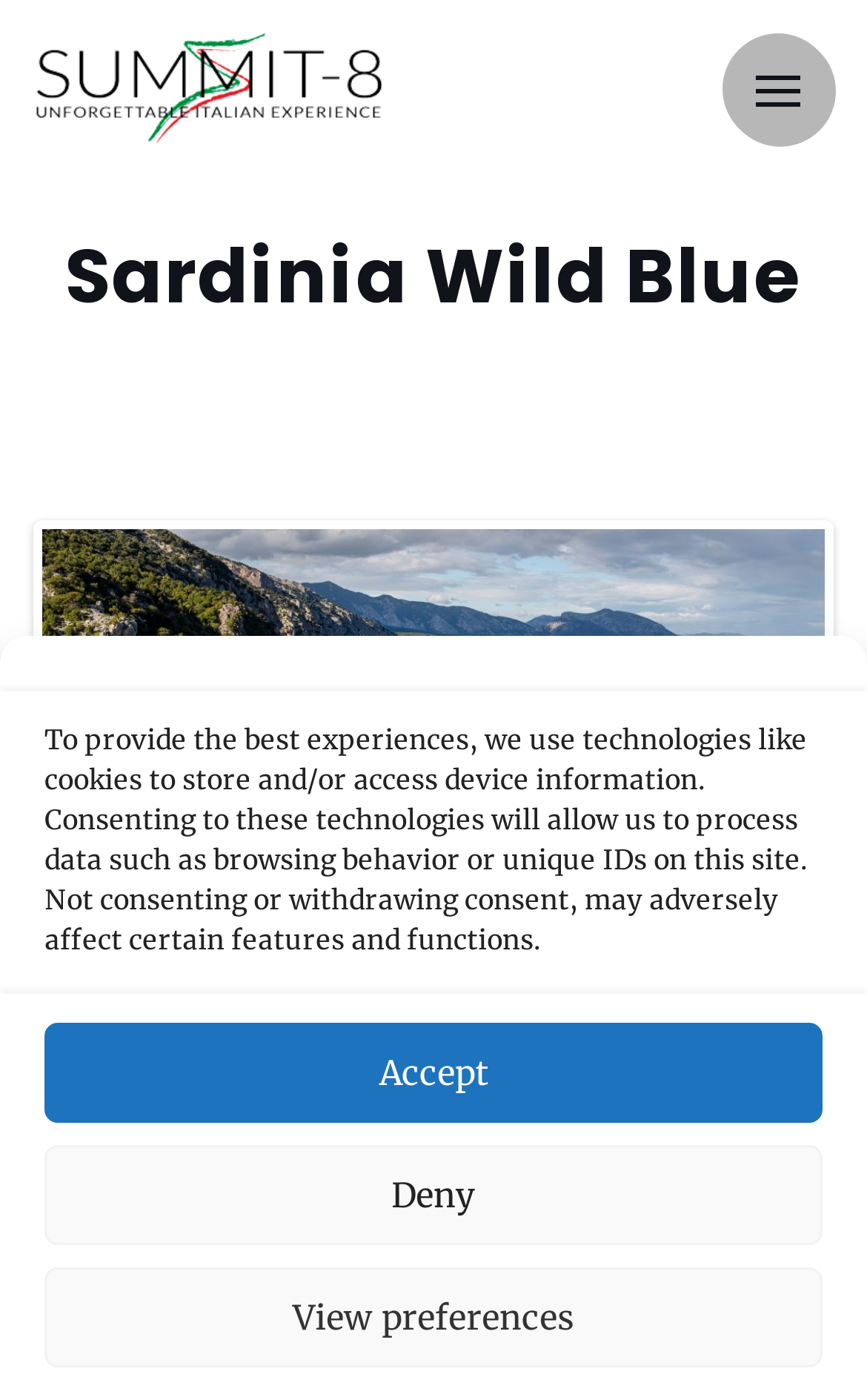Locate the bounding box coordinates of the clickable element to fulfill the following instruction: "View Sardinia Wild Blue". Provide the coordinates as four float numbers between 0 and 1 in the format [left, top, right, bottom].

[0.038, 0.167, 0.962, 0.231]